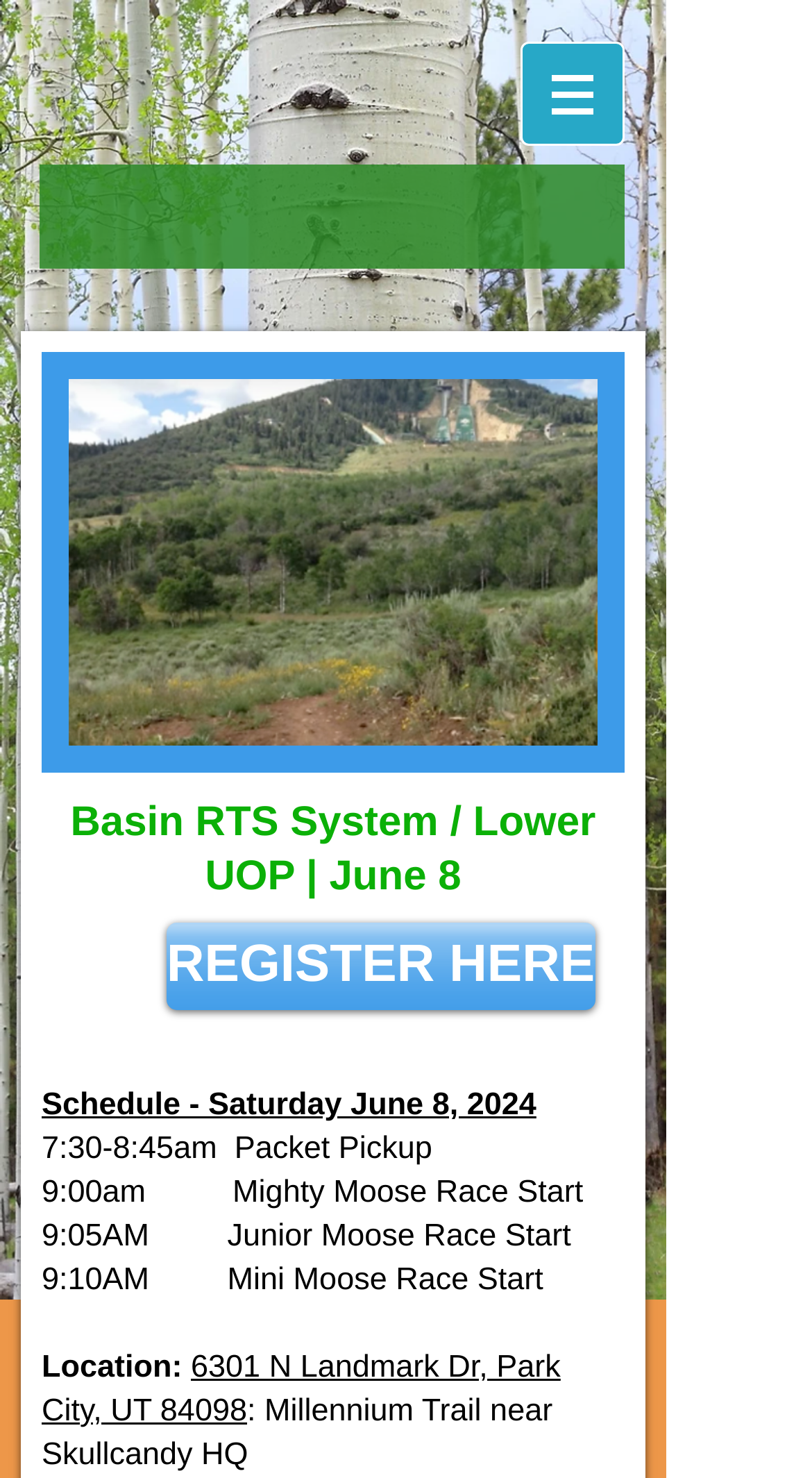What is the date of the Basin RTS System event?
Using the details from the image, give an elaborate explanation to answer the question.

I found the date of the event by looking at the schedule section of the webpage, which lists the events and their corresponding times. The first event is 'Packet Pickup' on 'Saturday June 8, 2024'.